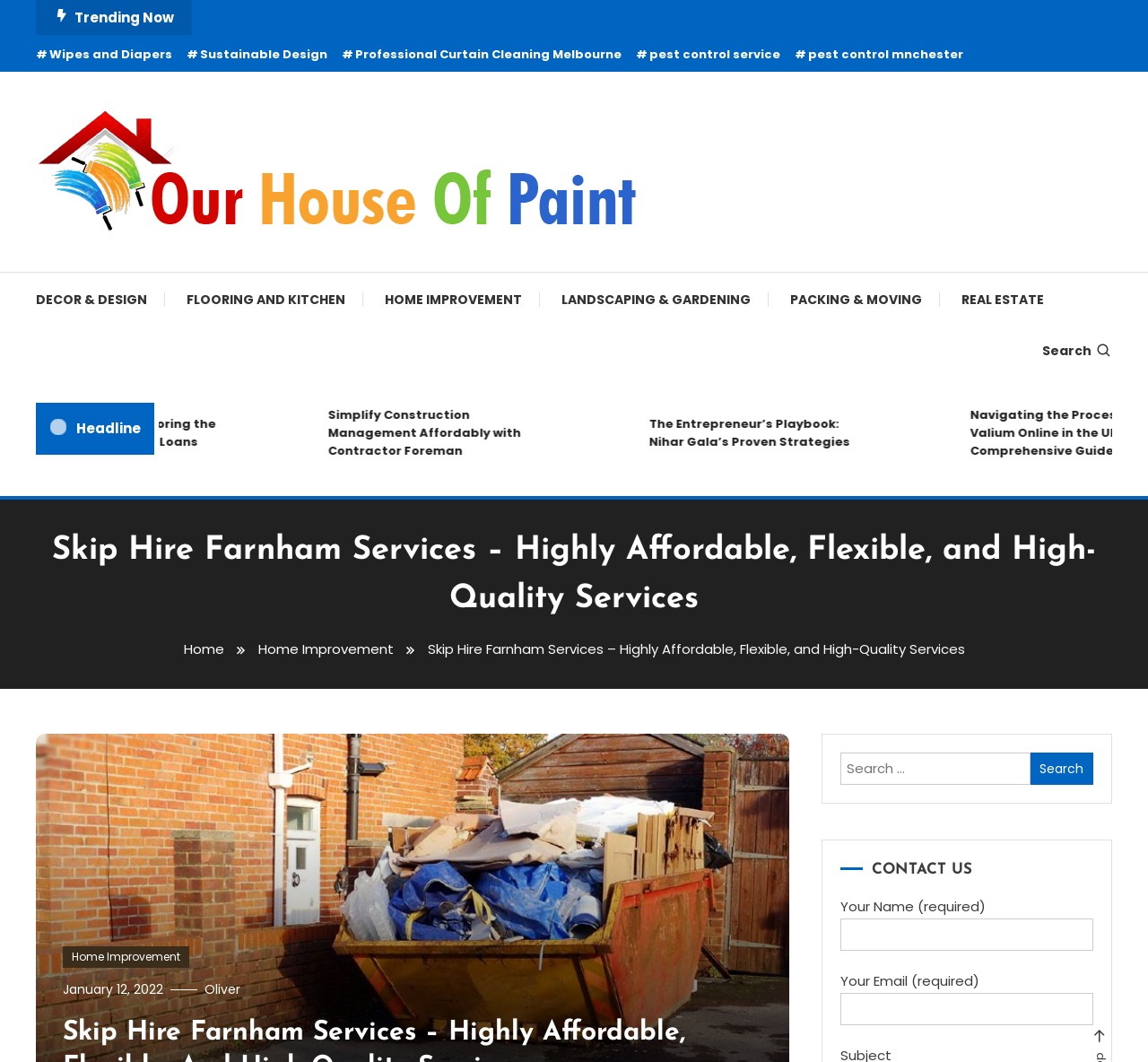What is the contact information form used for?
Give a detailed response to the question by analyzing the screenshot.

The contact information form is located at the bottom of the webpage, and it includes fields for the user's name, email, and a message. This suggests that the form is used for users to send a message or inquiry to the service provider.